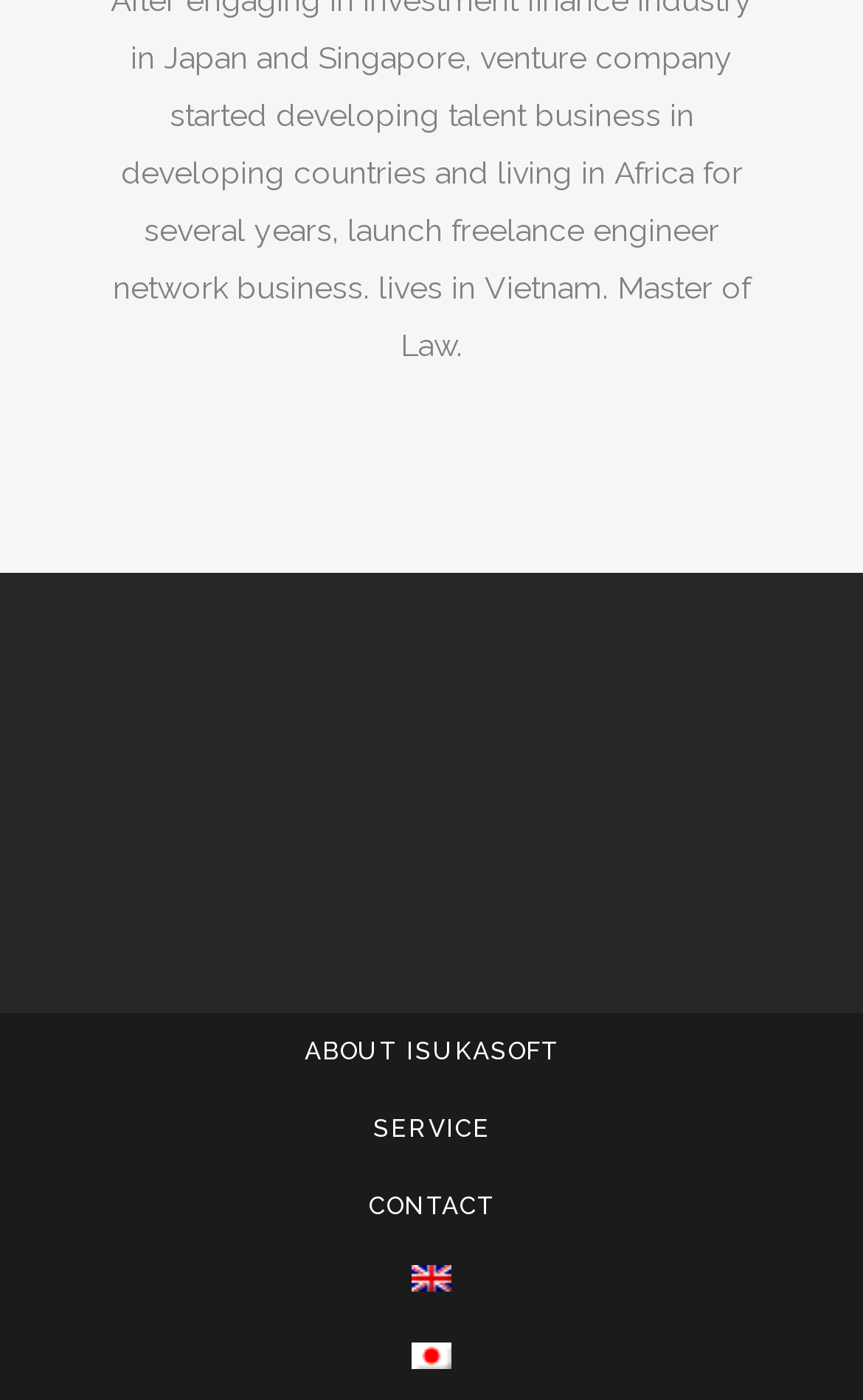Given the element description: "Service", predict the bounding box coordinates of this UI element. The coordinates must be four float numbers between 0 and 1, given as [left, top, right, bottom].

[0.432, 0.795, 0.568, 0.816]